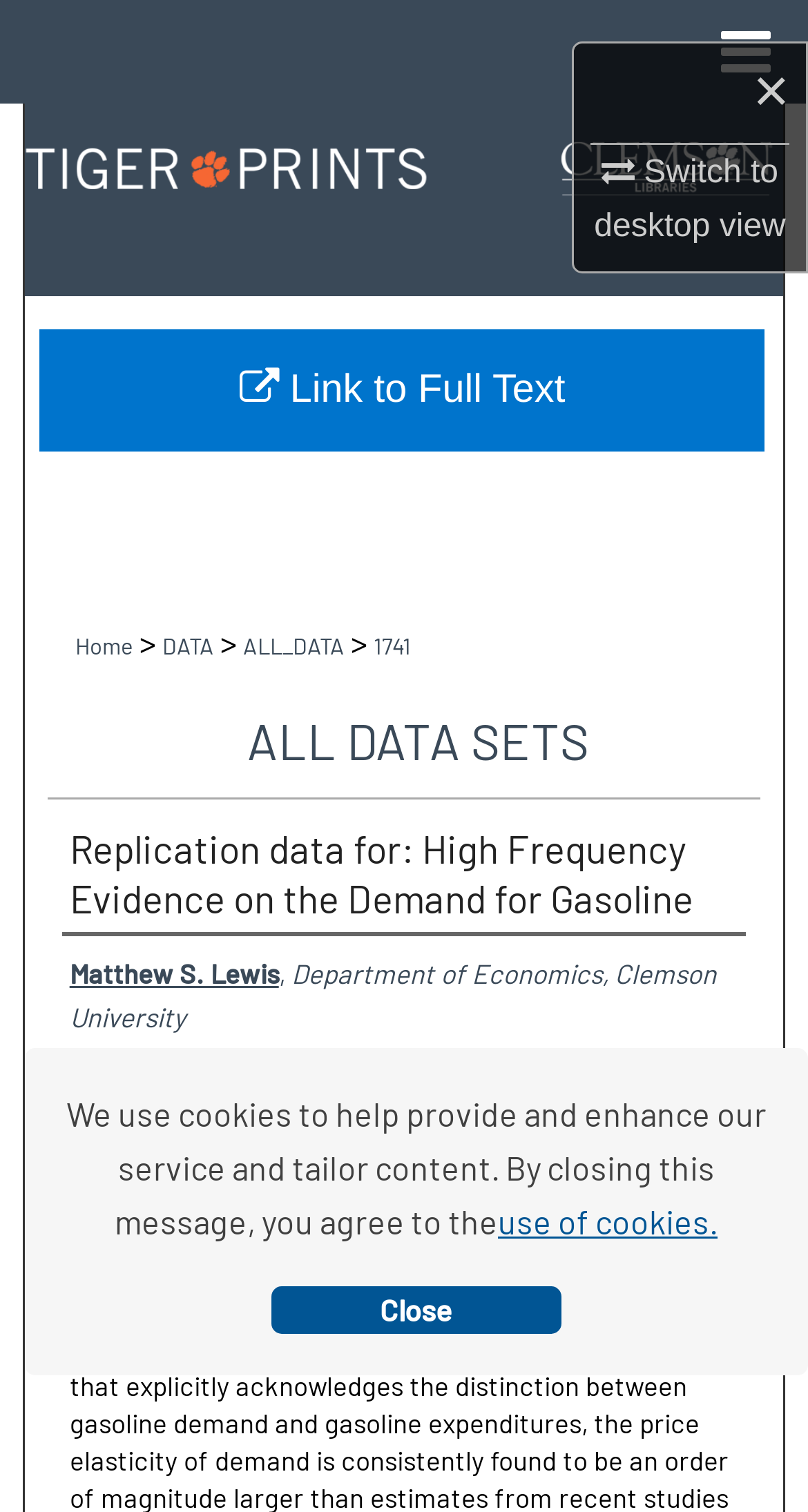What is the type of data in the dataset? Analyze the screenshot and reply with just one word or a short phrase.

DATA